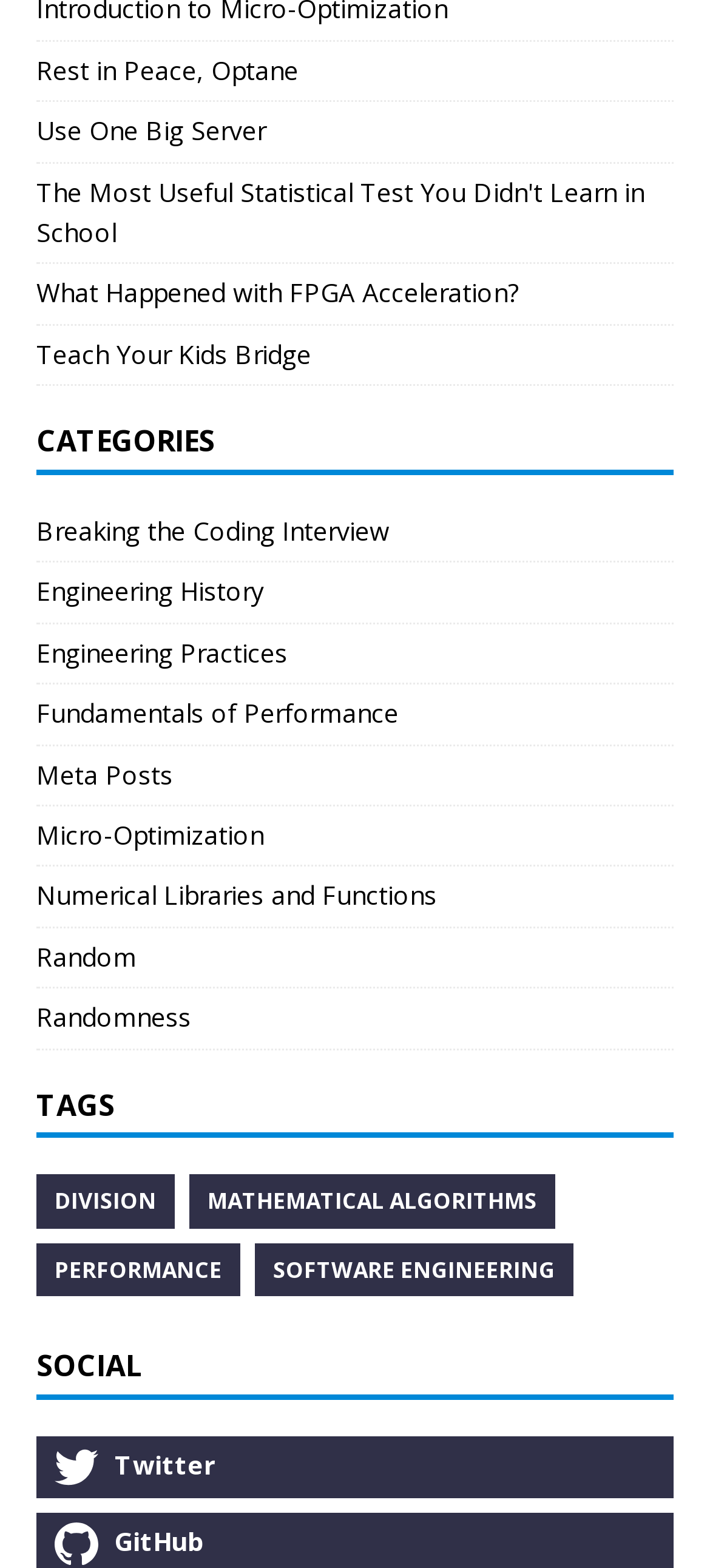What is the title of the first article listed on the webpage?
Based on the screenshot, respond with a single word or phrase.

Rest in Peace, Optane